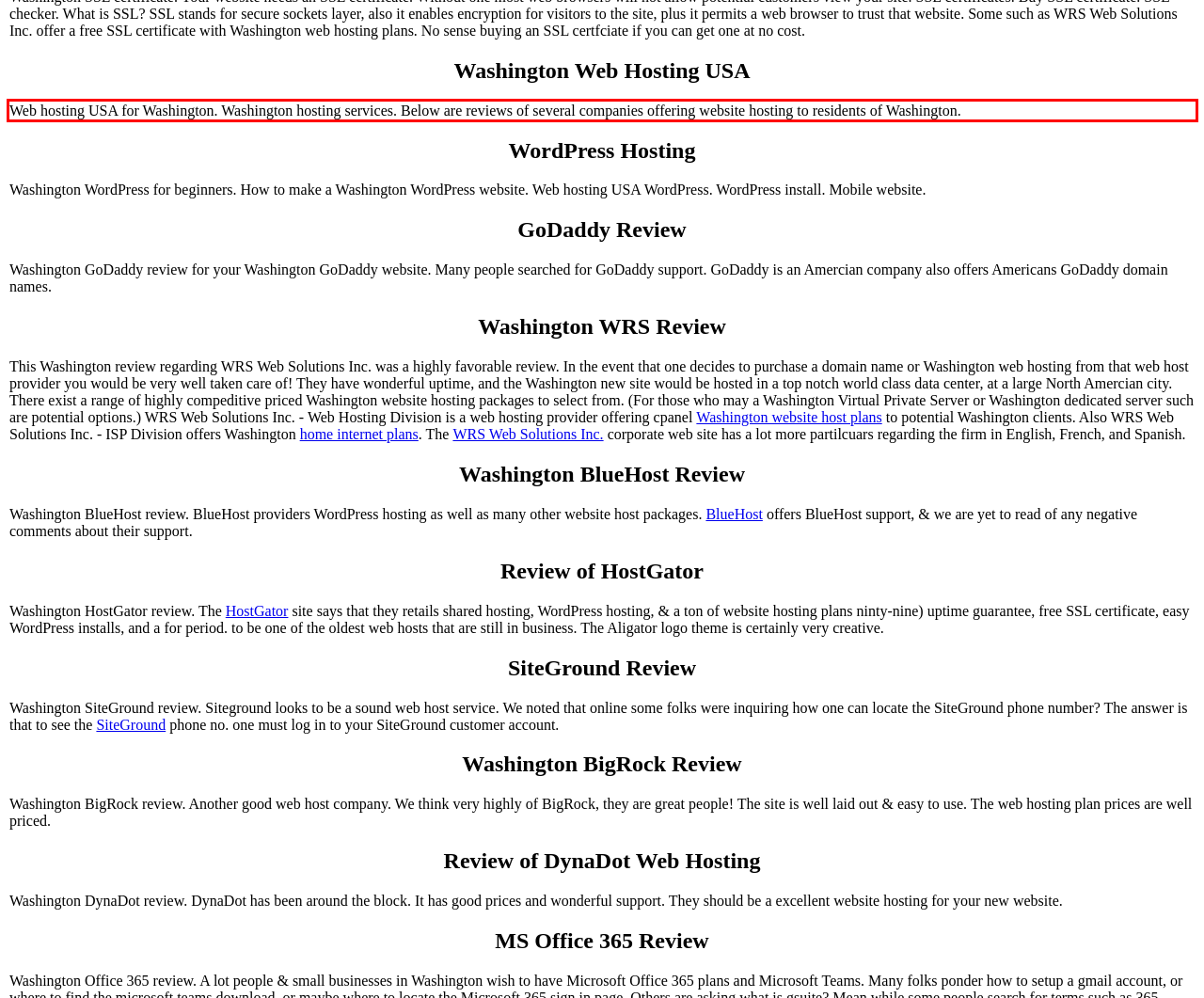Using the provided webpage screenshot, recognize the text content in the area marked by the red bounding box.

Web hosting USA for Washington. Washington hosting services. Below are reviews of several companies offering website hosting to residents of Washington.